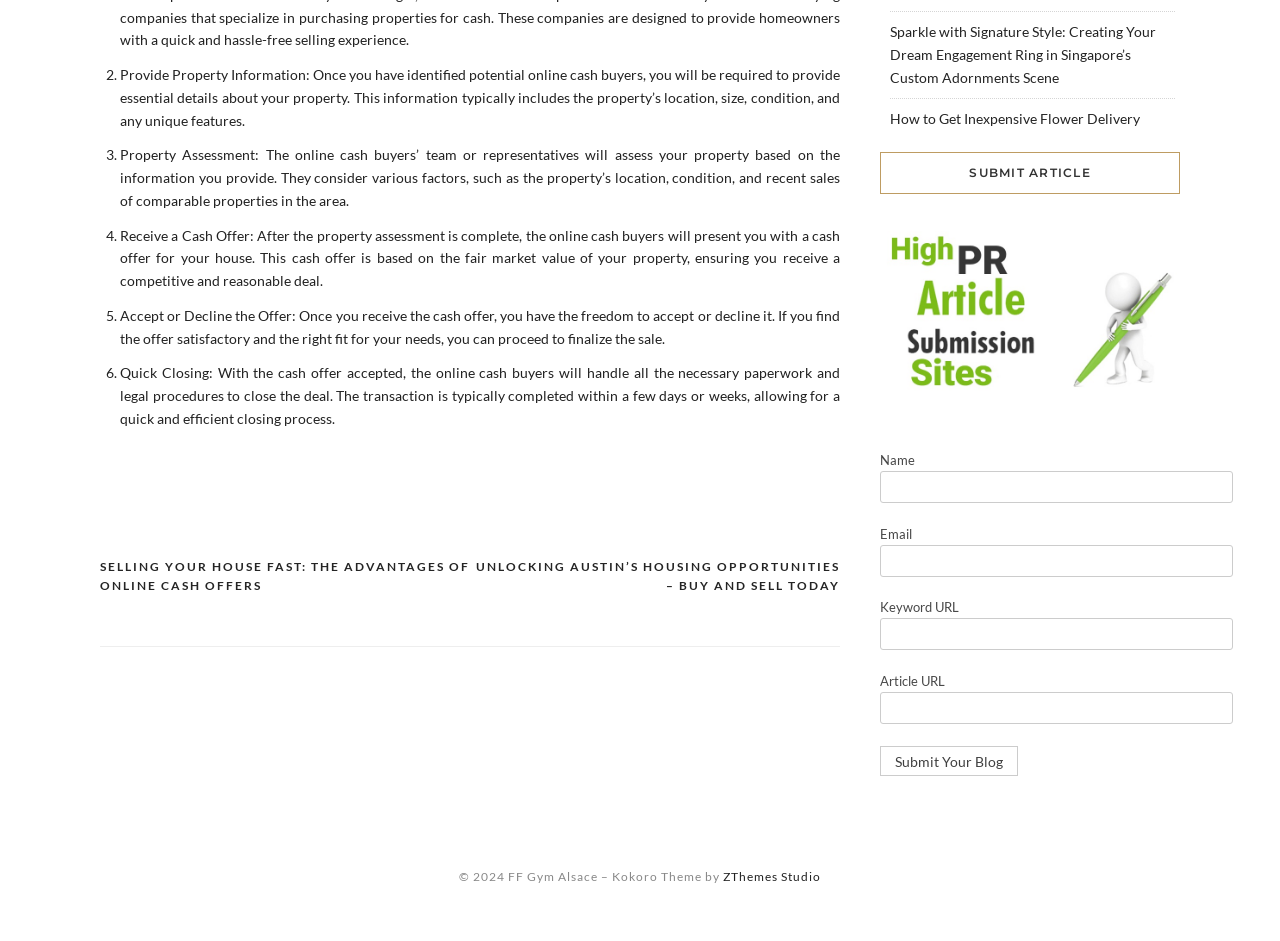Examine the screenshot and answer the question in as much detail as possible: What is the purpose of the 'Submit Article' section?

The 'Submit Article' section appears to be a contact form that allows users to submit an article or blog post. The form requires users to enter their name, email, keyword URL, and article URL, and then submit the form.